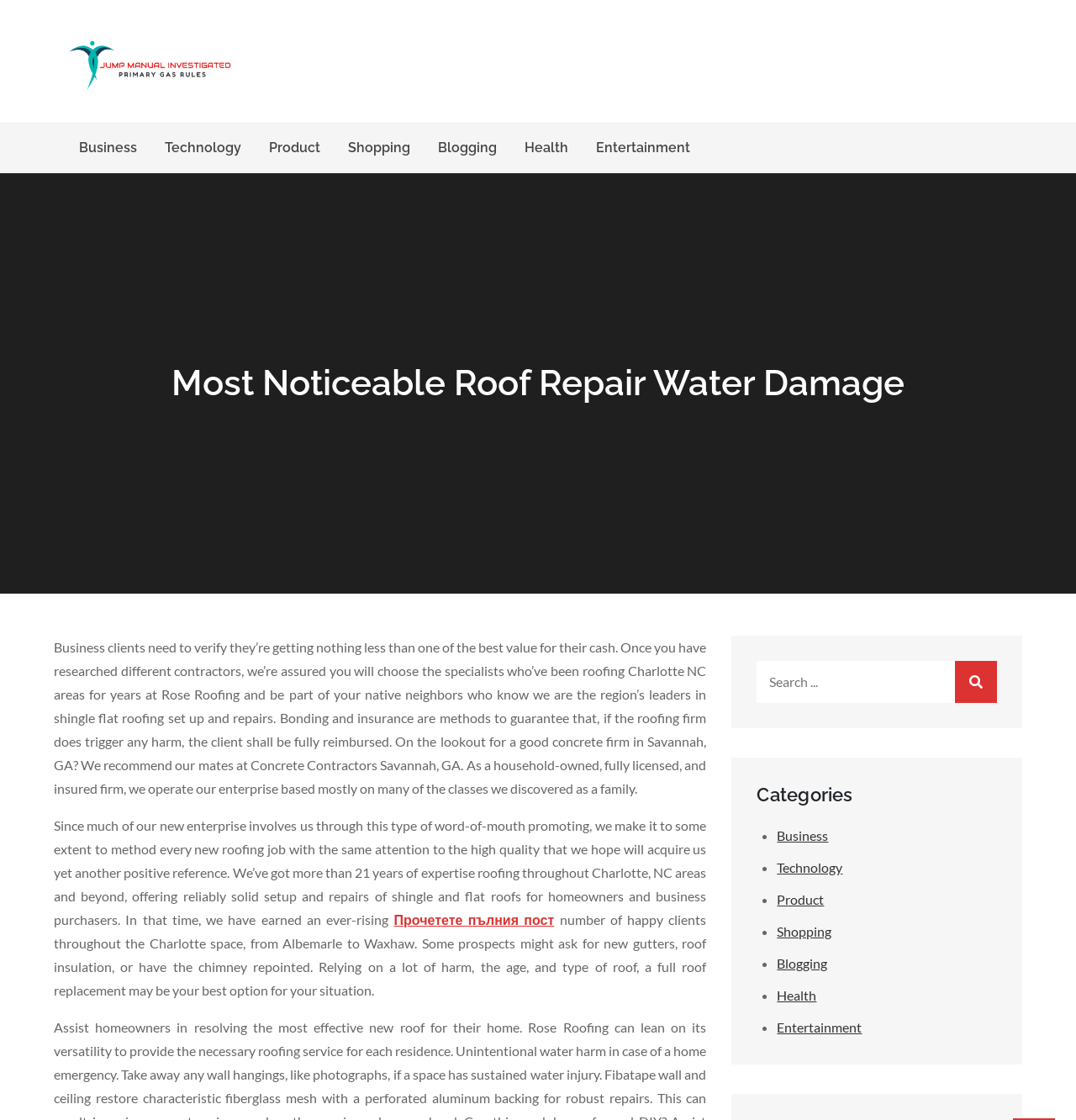Pinpoint the bounding box coordinates of the clickable area necessary to execute the following instruction: "Explore the 'FAQ' section". The coordinates should be given as four float numbers between 0 and 1, namely [left, top, right, bottom].

None